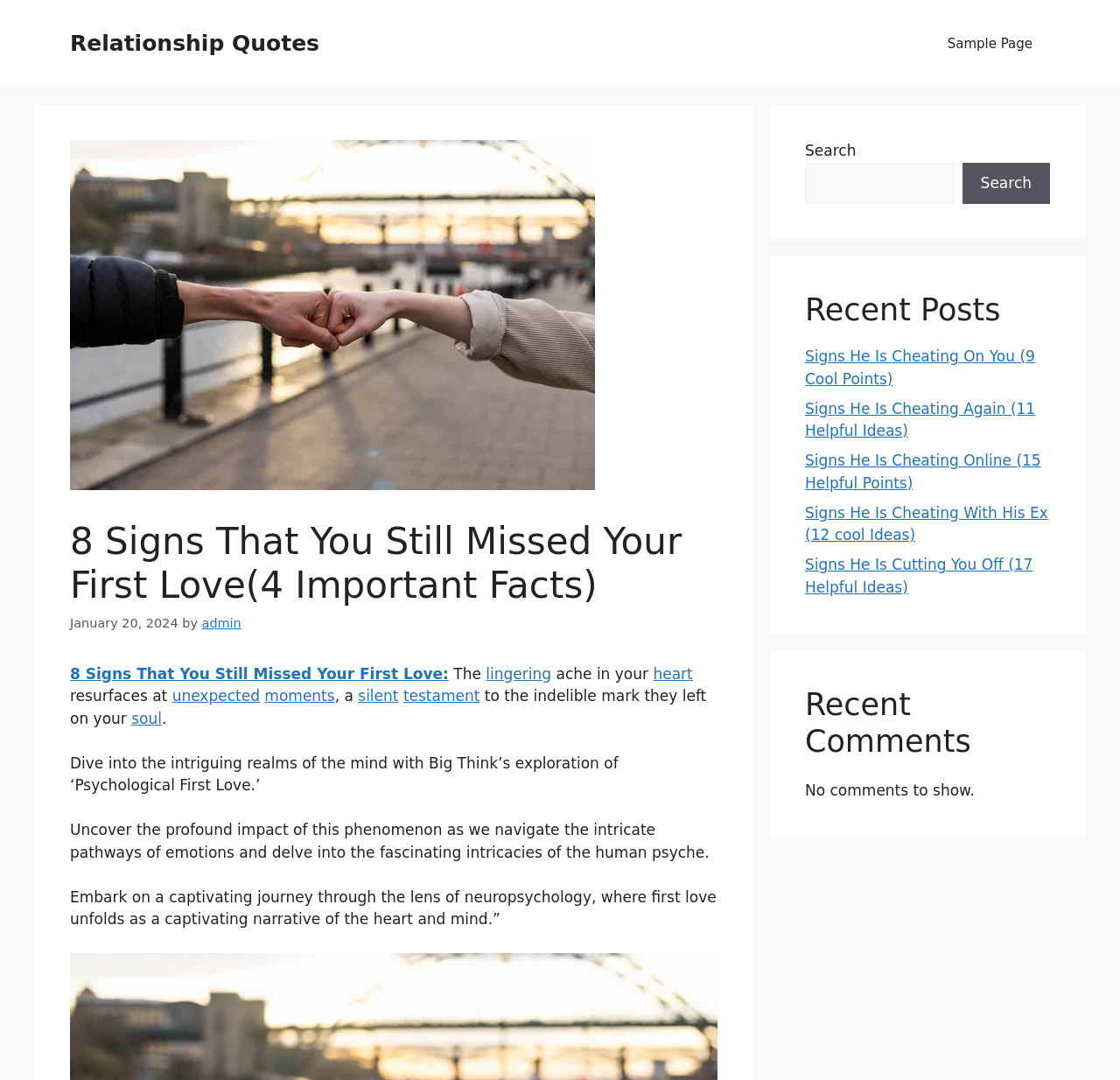What is the name of the website?
Provide a short answer using one word or a brief phrase based on the image.

Relationship Quotes